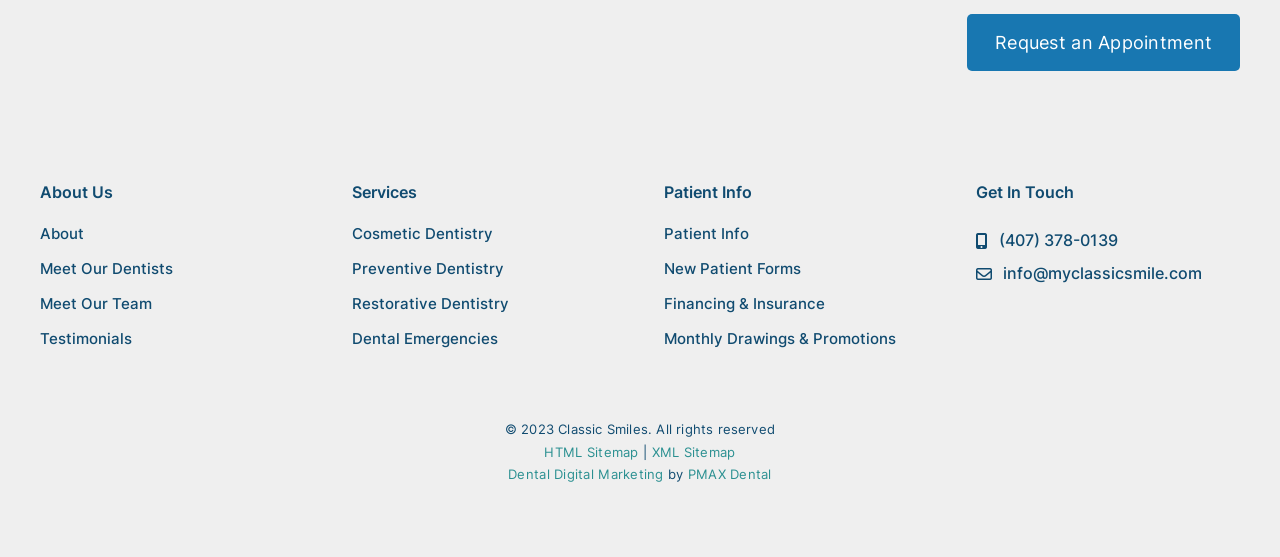Select the bounding box coordinates of the element I need to click to carry out the following instruction: "Request an appointment".

[0.756, 0.025, 0.969, 0.128]